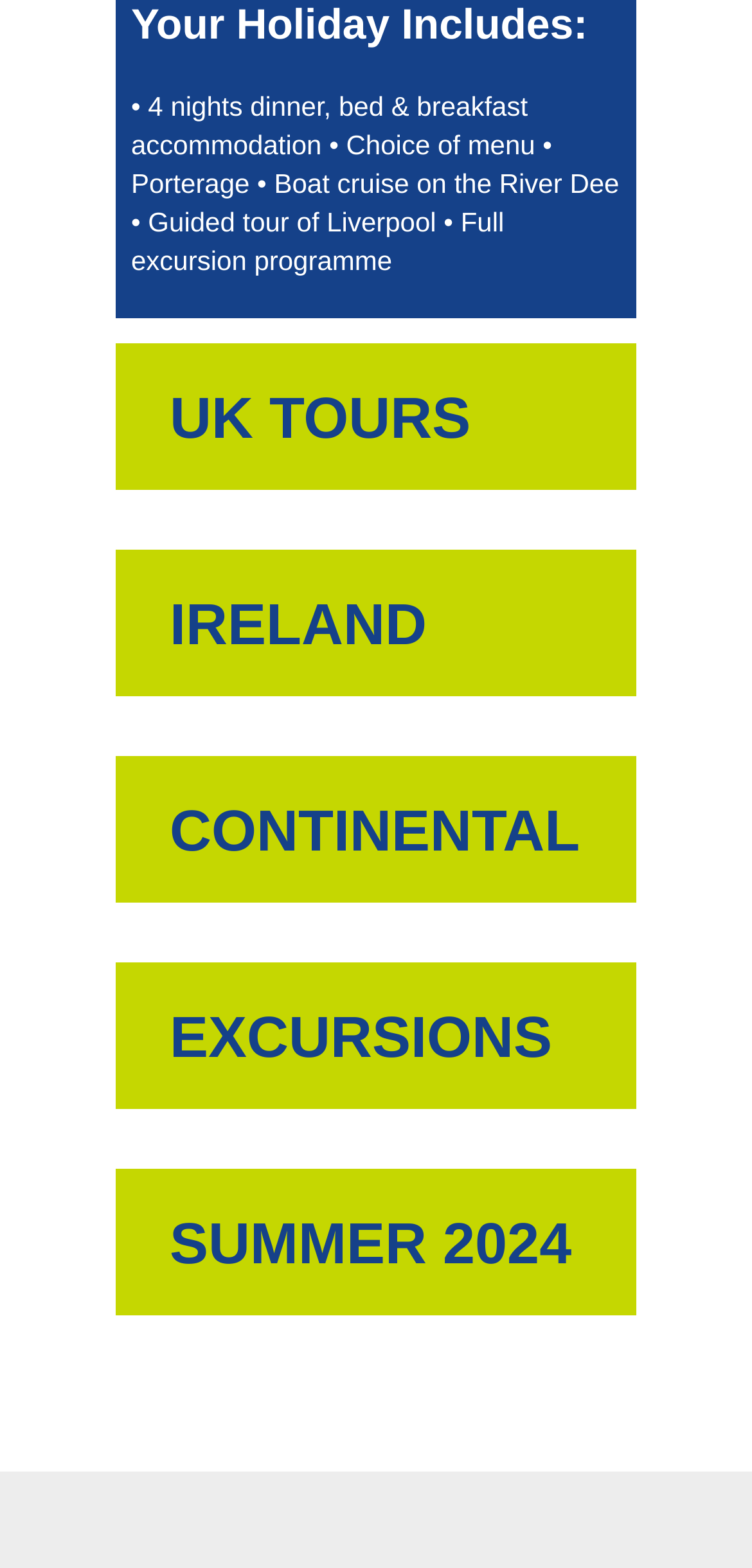Locate the UI element described as follows: "SUMMER 2024". Return the bounding box coordinates as four float numbers between 0 and 1 in the order [left, top, right, bottom].

[0.154, 0.745, 0.846, 0.839]